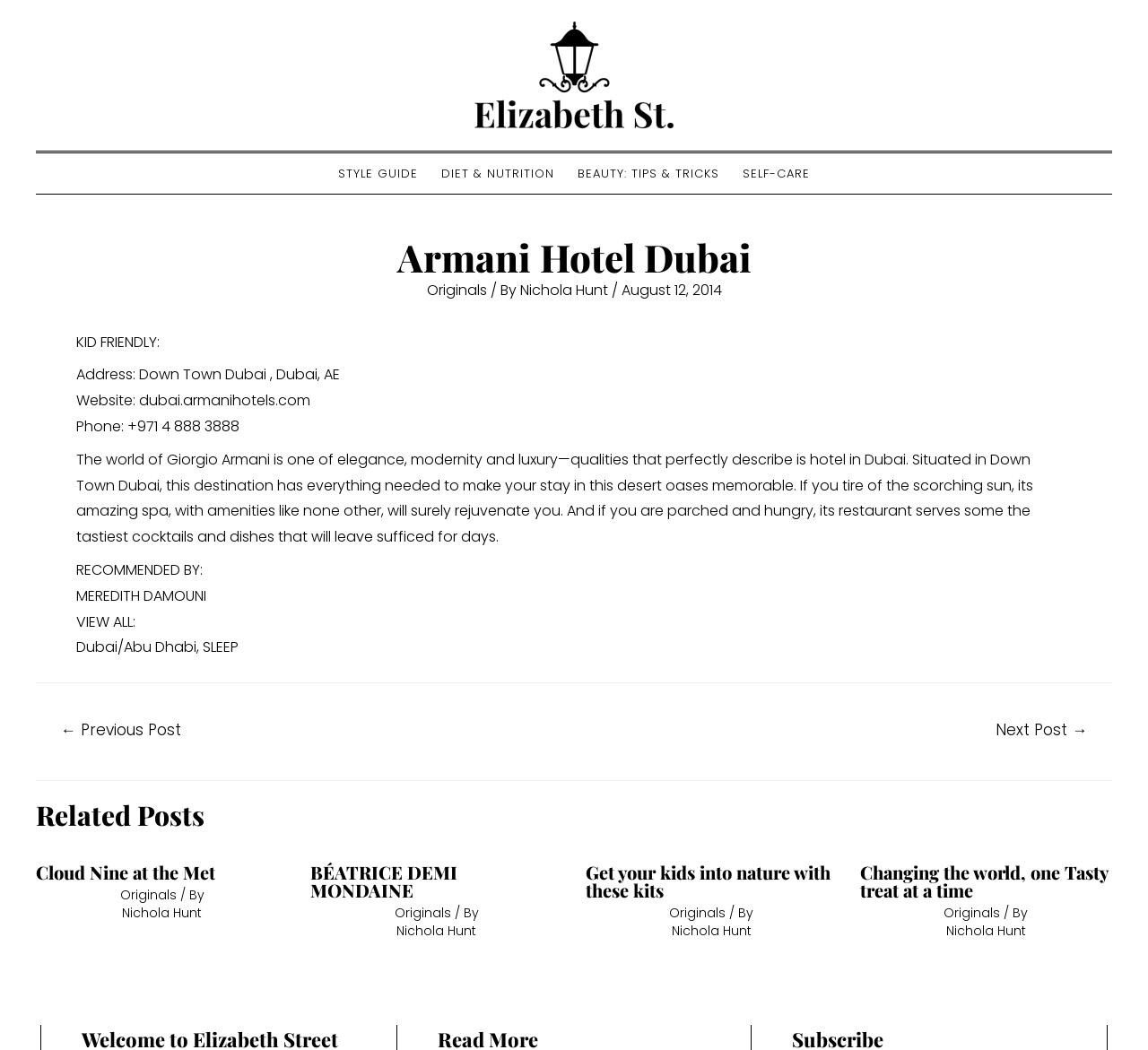What is the phone number of the hotel?
Please look at the screenshot and answer using one word or phrase.

+971 4 888 3888